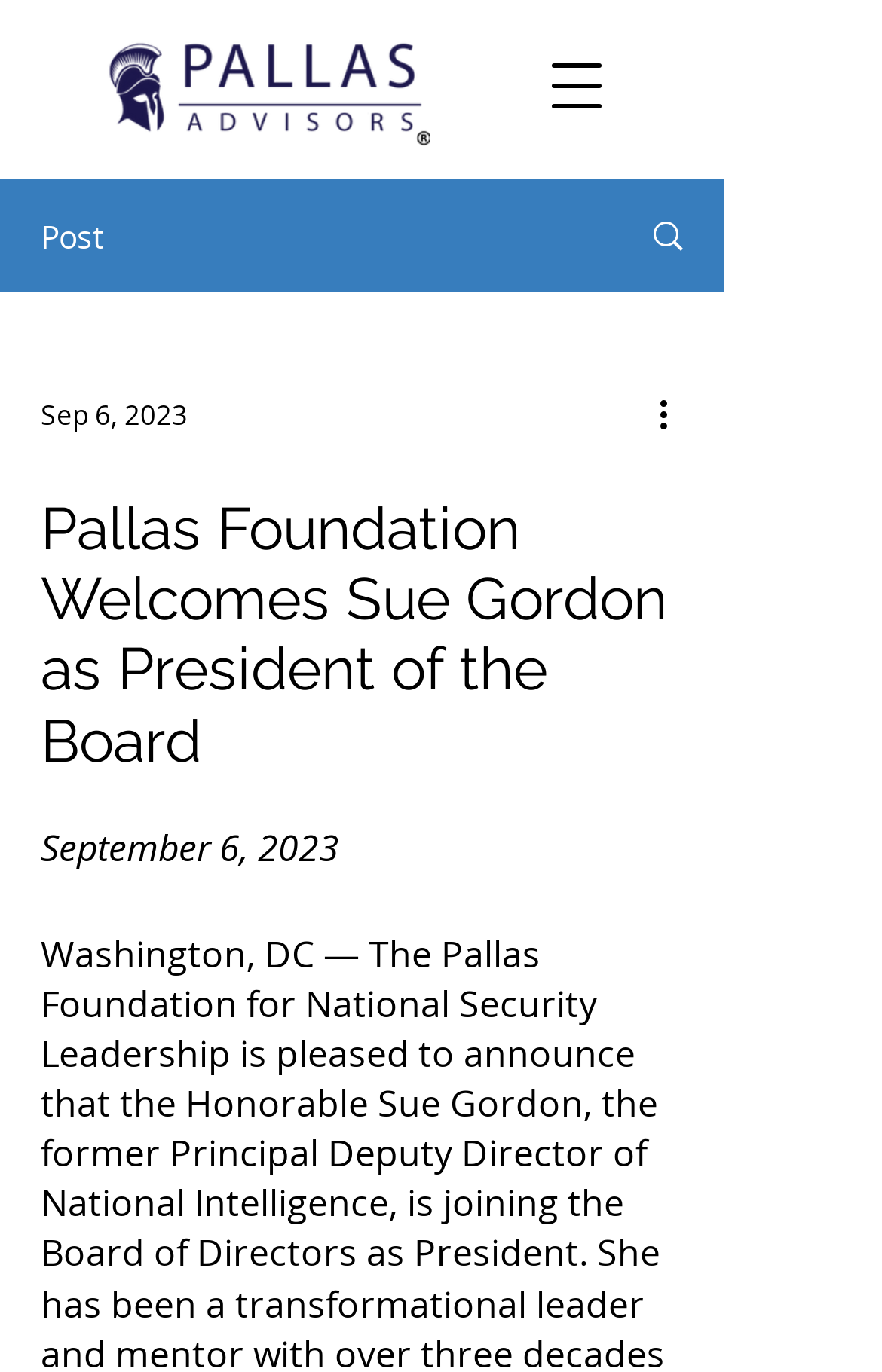Answer the question in a single word or phrase:
What is the date of the announcement?

September 6, 2023